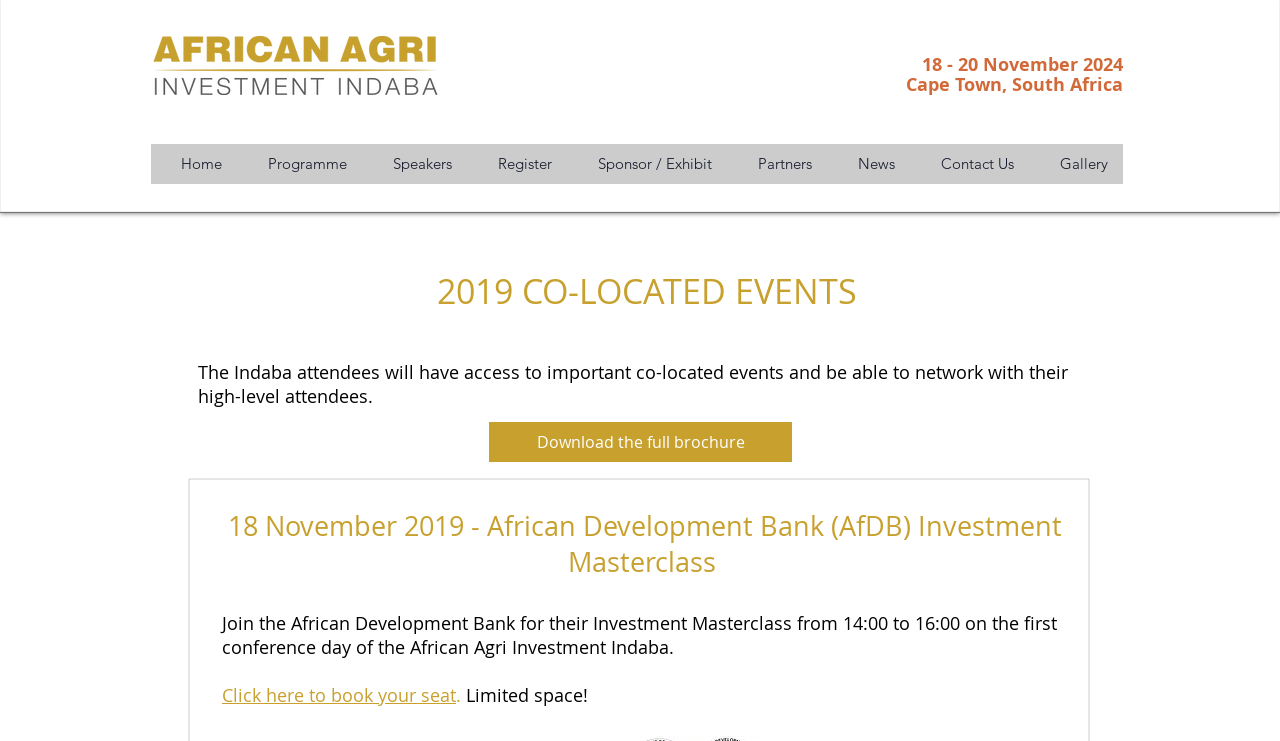What is the location of the Agri Indaba event? Please answer the question using a single word or phrase based on the image.

Cape Town, South Africa